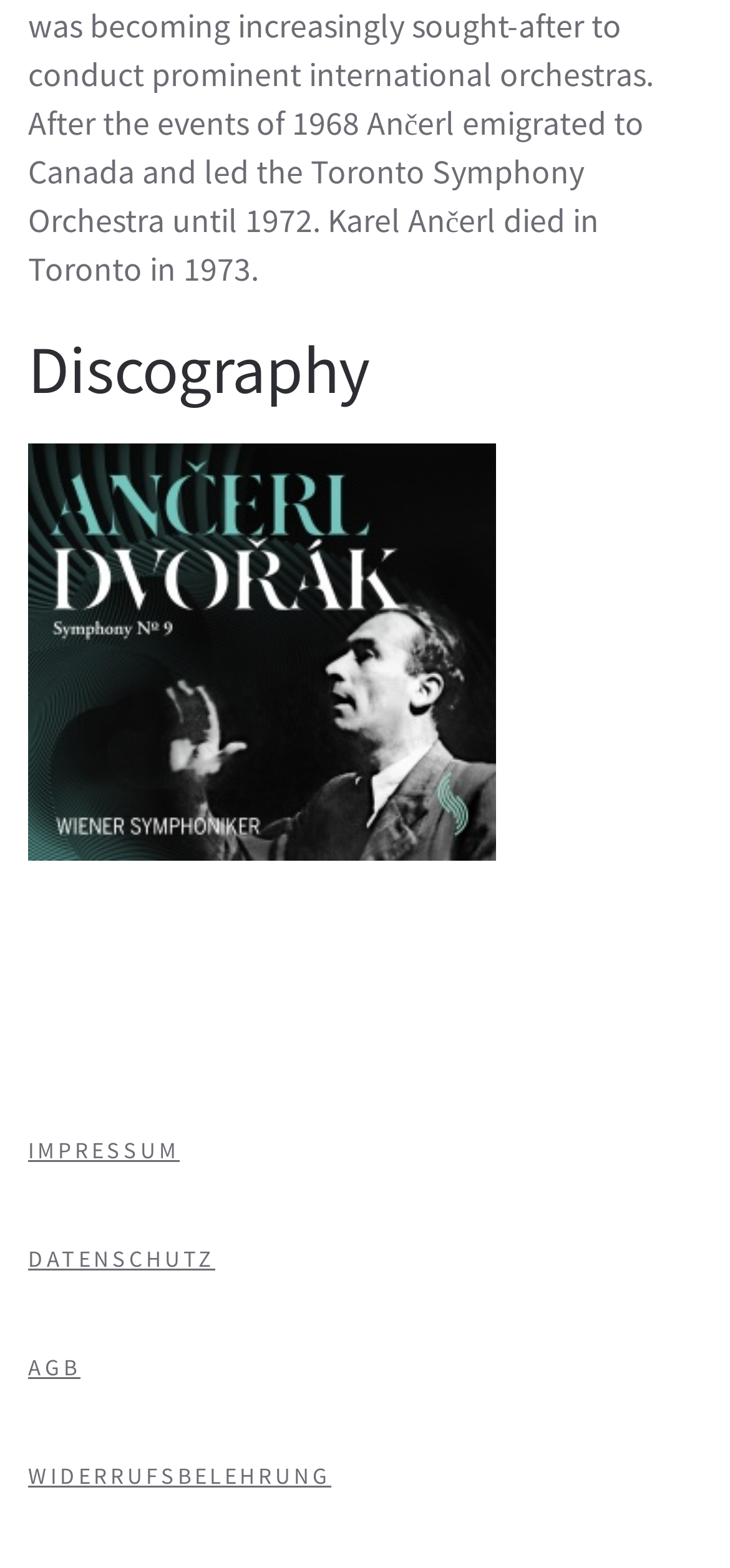Analyze the image and deliver a detailed answer to the question: What is the text of the second element on the webpage?

The second element on the webpage is a link element with a bounding box of [0.038, 0.399, 0.679, 0.428]. The OCR text of this element is empty, indicating that it is a blank link.